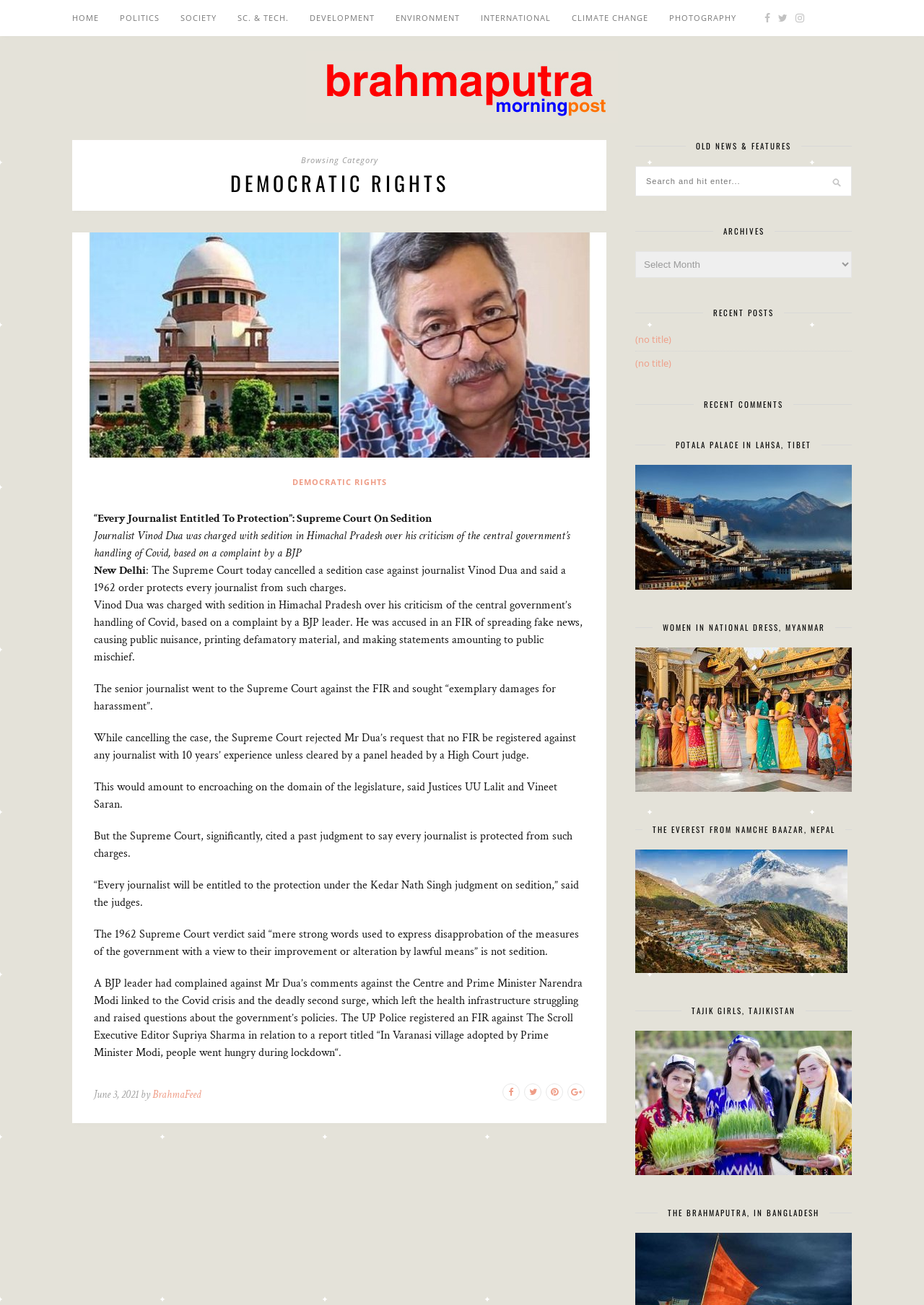Based on the image, provide a detailed and complete answer to the question: 
What is the purpose of the search bar?

The purpose of the search bar can be inferred by its location and design. It is located below the main heading and above the news articles, and it has a placeholder text 'Search and hit enter...'. This suggests that the search bar is intended for users to search for specific news articles.